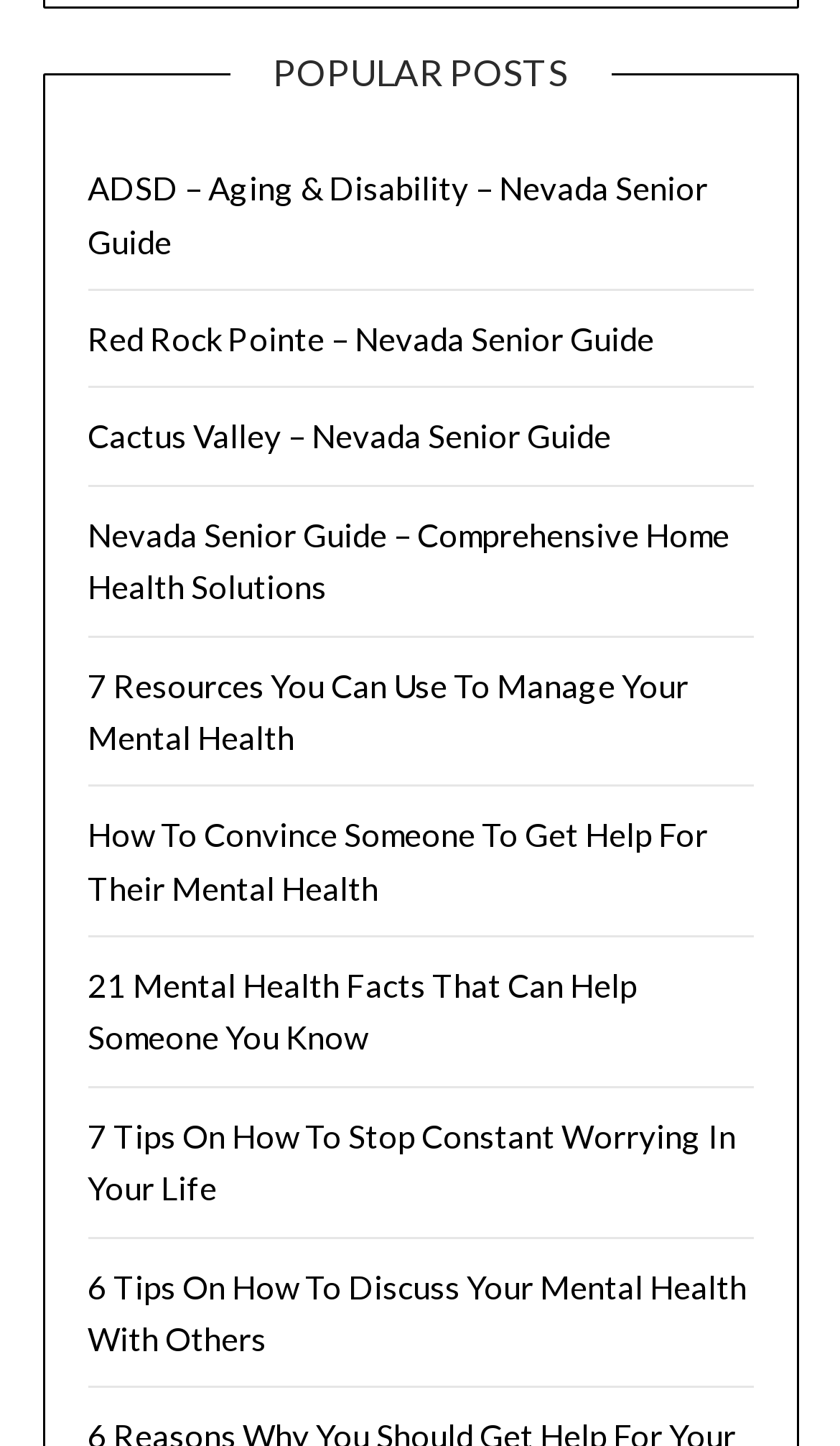Predict the bounding box coordinates of the area that should be clicked to accomplish the following instruction: "read 7 Resources You Can Use To Manage Your Mental Health". The bounding box coordinates should consist of four float numbers between 0 and 1, i.e., [left, top, right, bottom].

[0.104, 0.46, 0.819, 0.523]